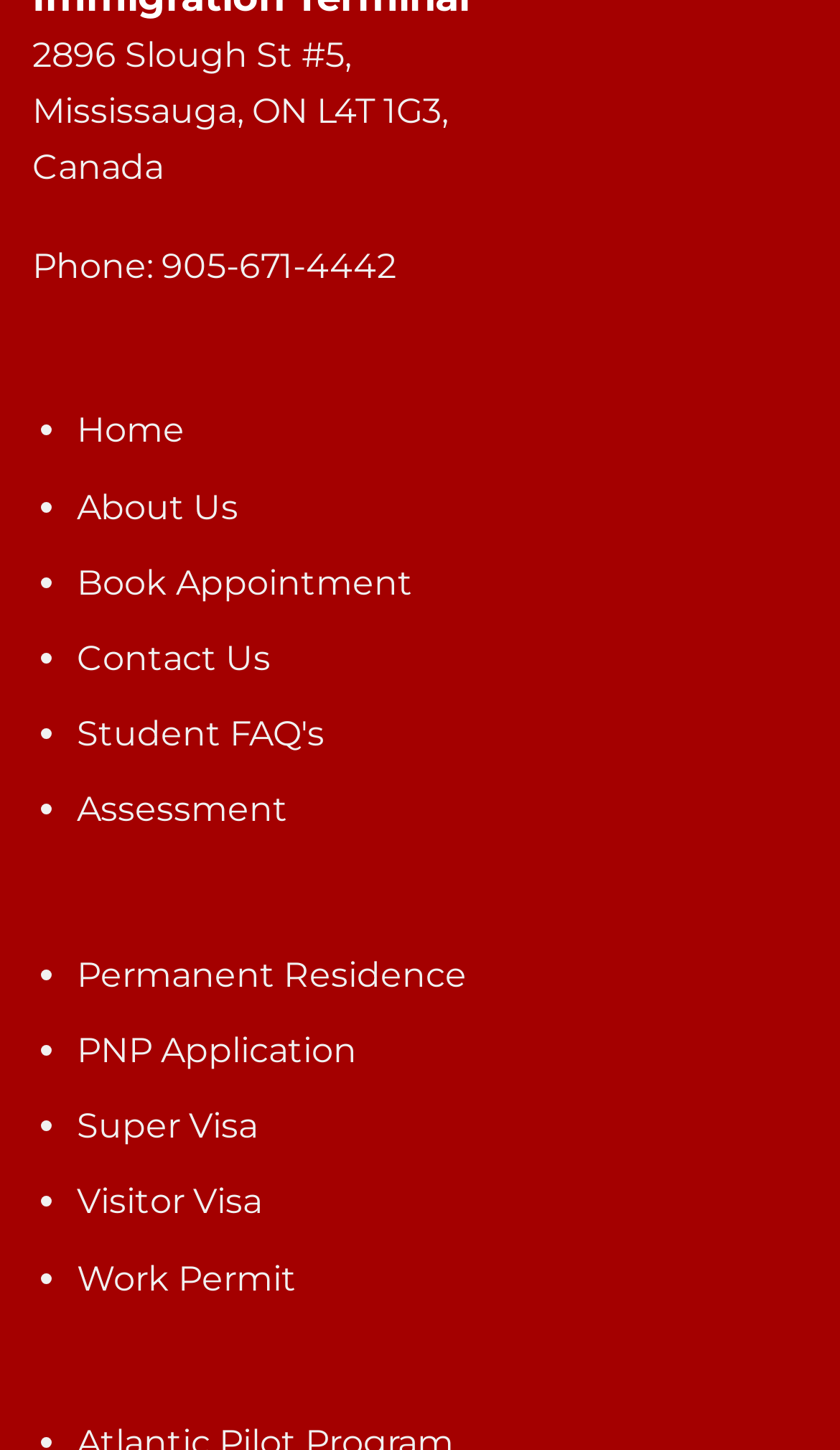What is the address of the office?
Based on the content of the image, thoroughly explain and answer the question.

I found the address by looking at the top section of the webpage, where it lists the address in three lines: '2896 Slough St #5,', 'Mississauga, ON L4T 1G3,' and 'Canada'. This suggests that the office is located at this address.